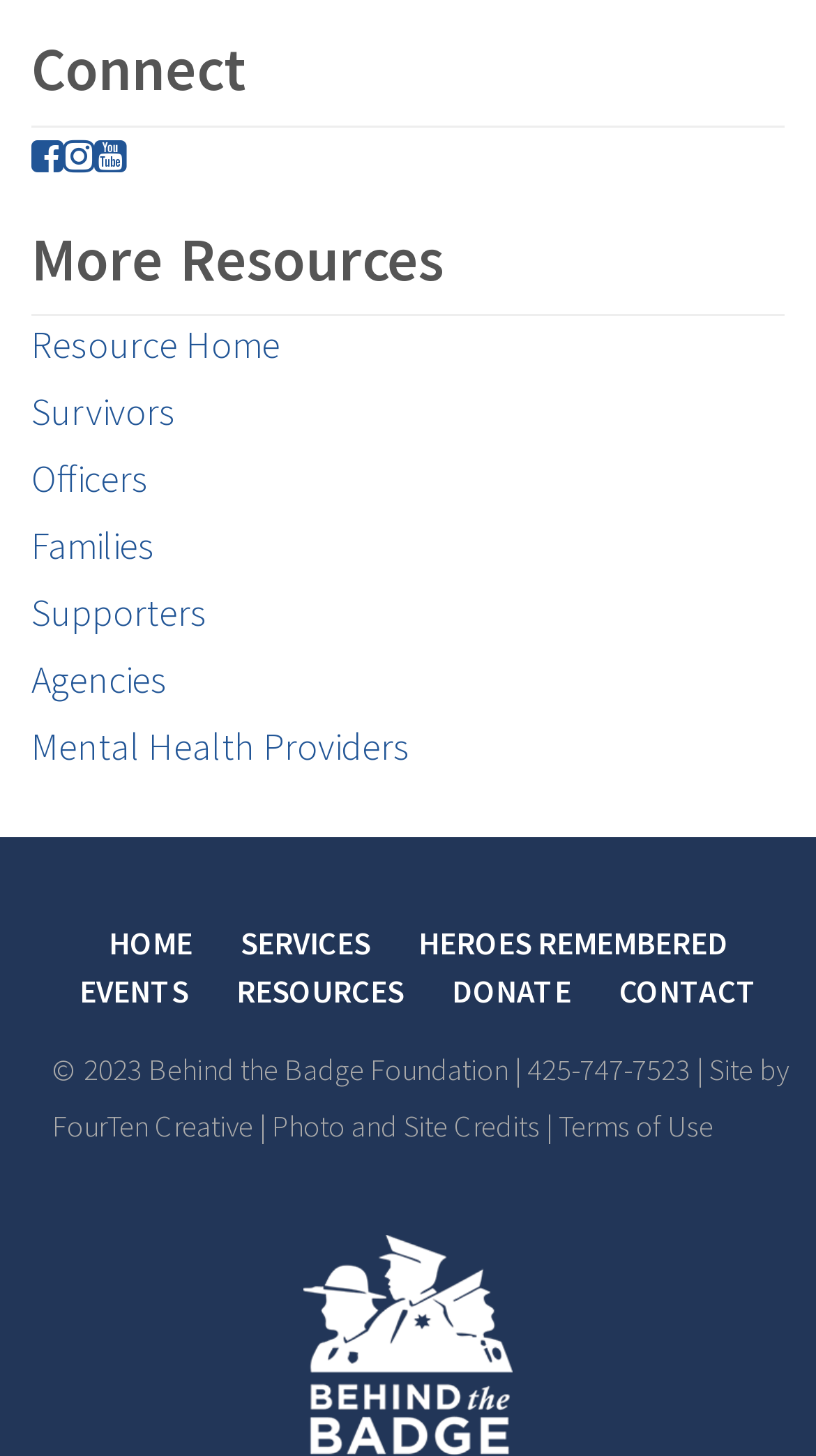Give a succinct answer to this question in a single word or phrase: 
How many links are available in the footer section?

4